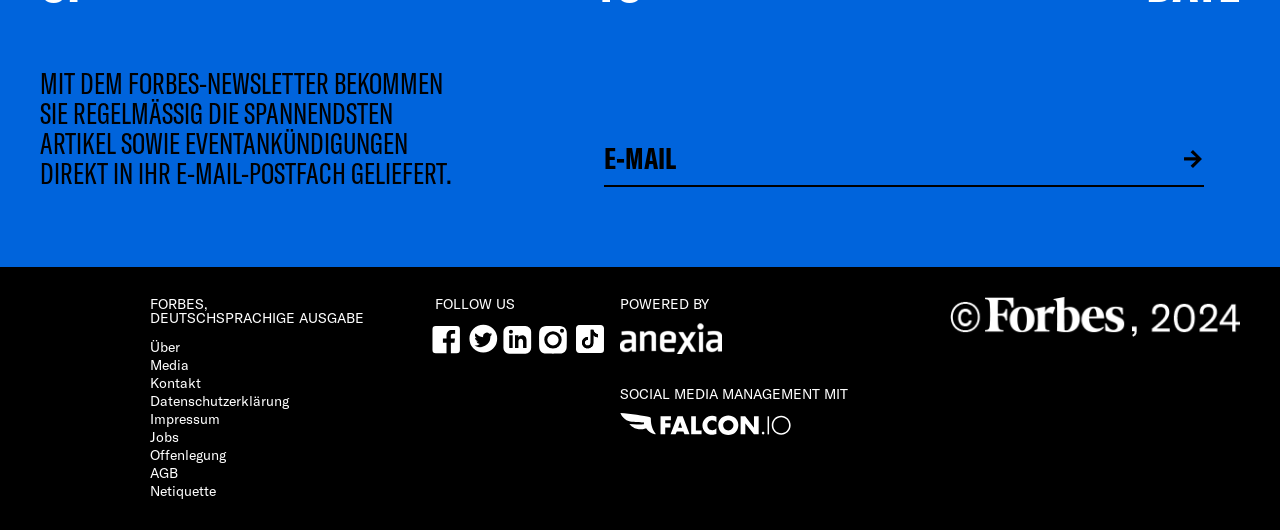Identify the bounding box coordinates for the element you need to click to achieve the following task: "Learn about job opportunities". The coordinates must be four float values ranging from 0 to 1, formatted as [left, top, right, bottom].

[0.117, 0.807, 0.14, 0.839]